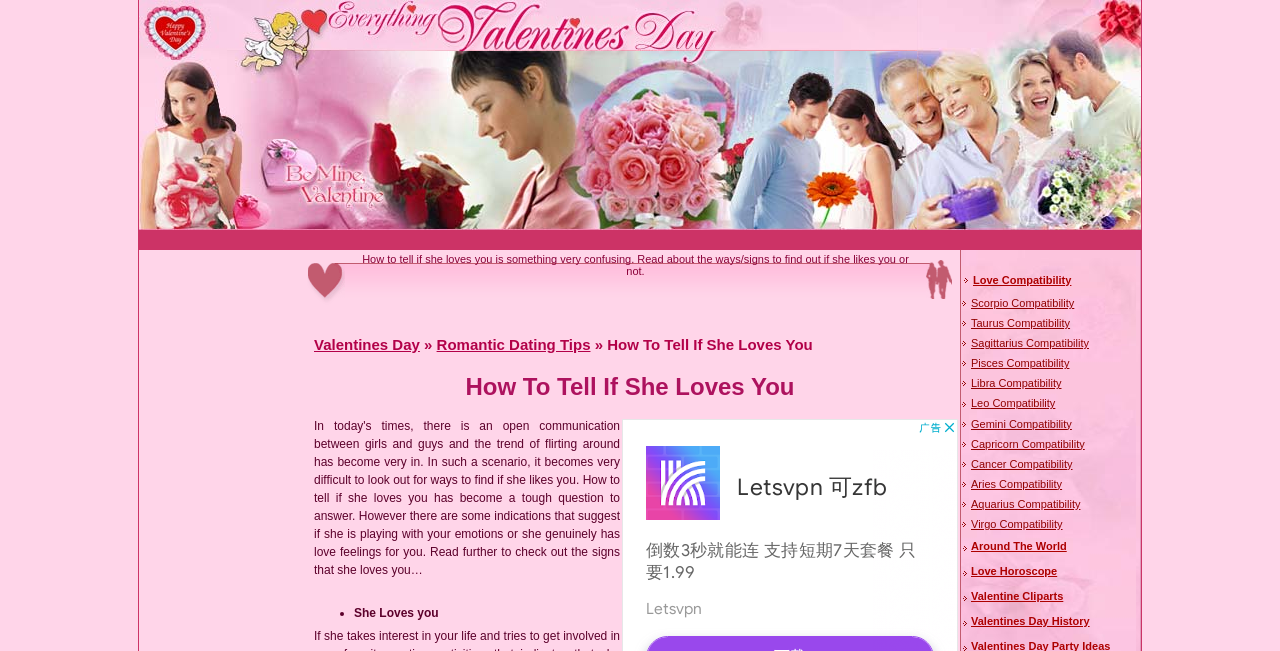Please specify the bounding box coordinates of the region to click in order to perform the following instruction: "Explore the 'Love Compatibility' page".

[0.76, 0.421, 0.837, 0.439]